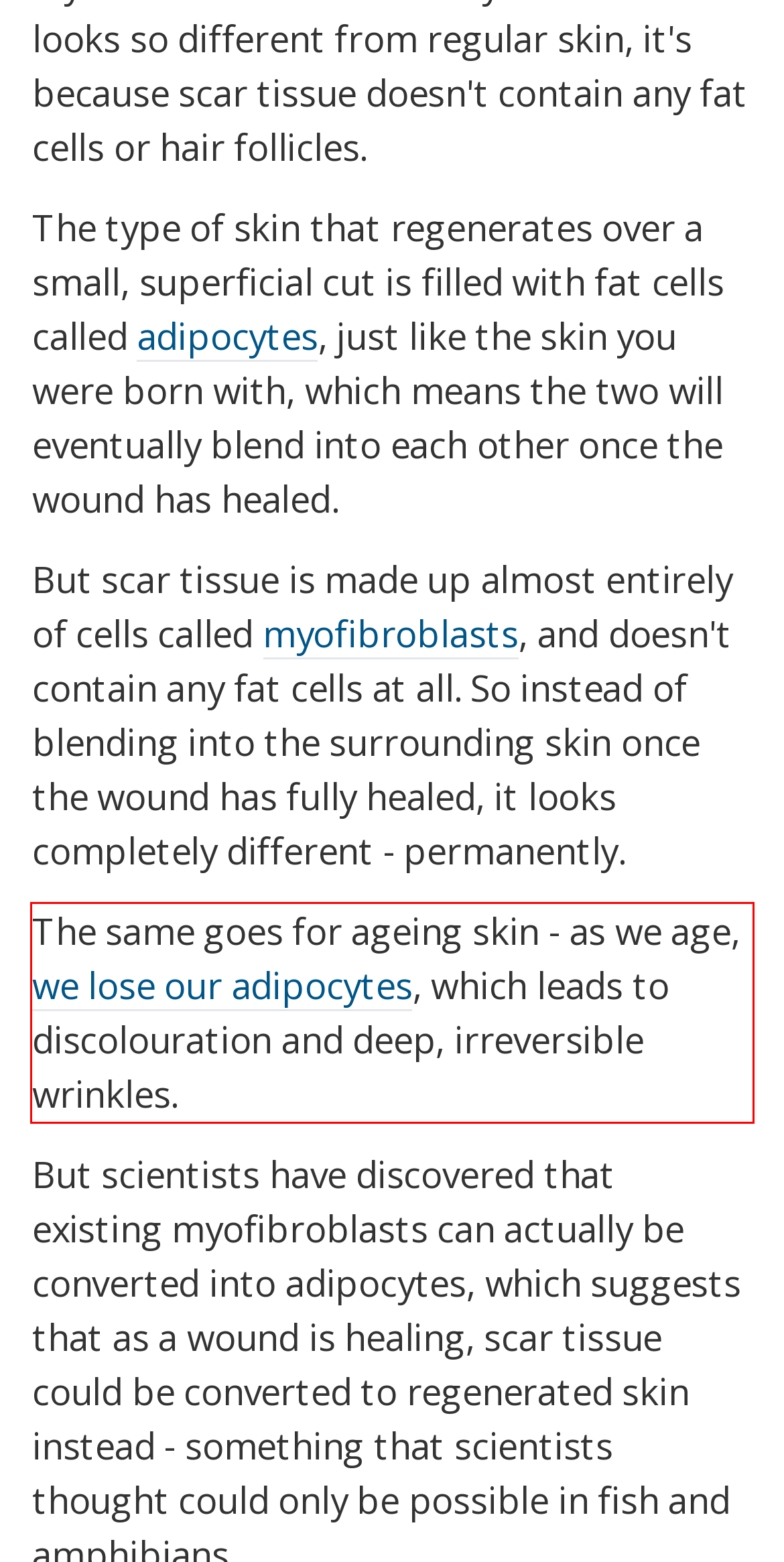Examine the screenshot of the webpage, locate the red bounding box, and perform OCR to extract the text contained within it.

The same goes for ageing skin - as we age, we lose our adipocytes, which leads to discolouration and deep, irreversible wrinkles.